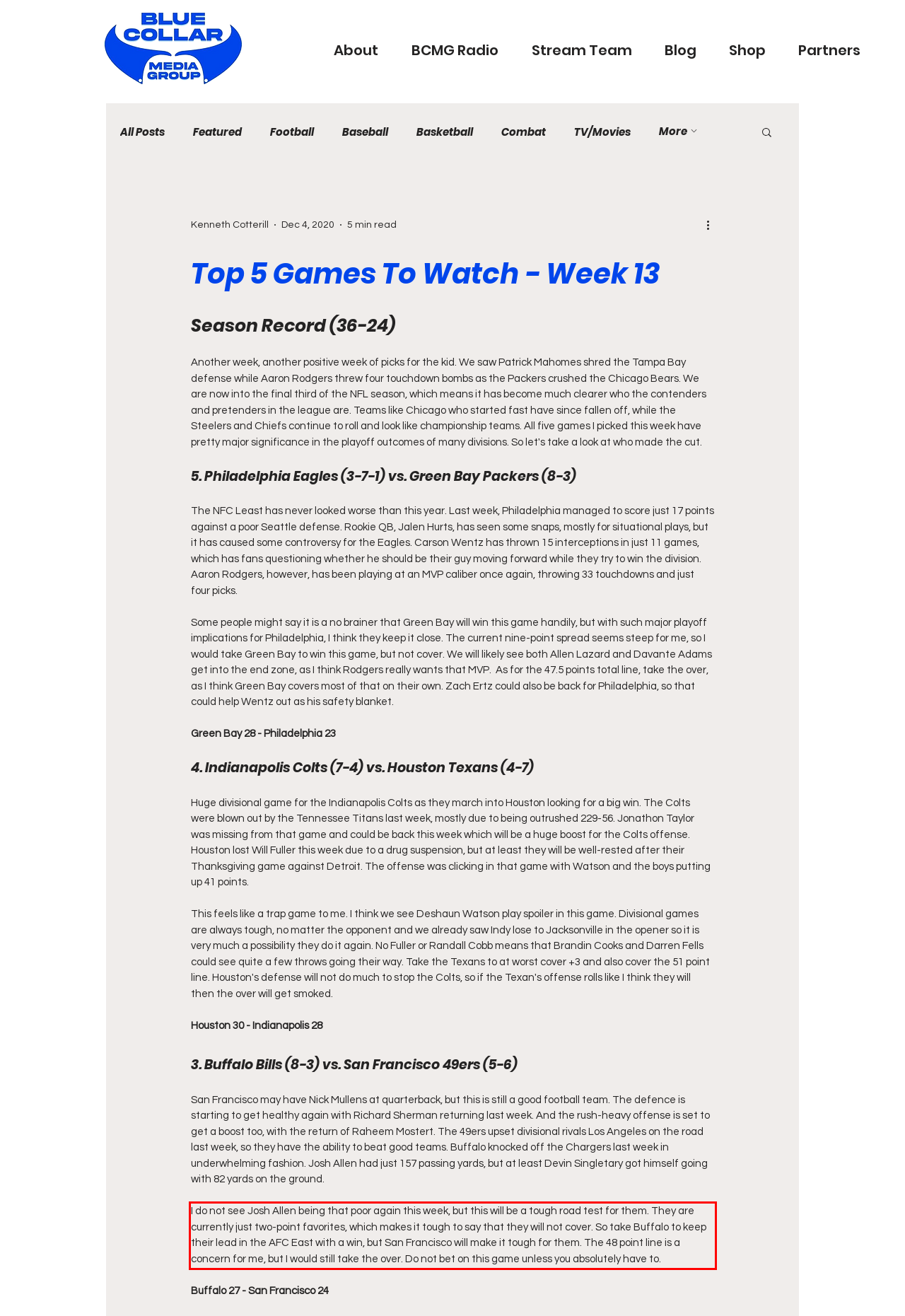Review the webpage screenshot provided, and perform OCR to extract the text from the red bounding box.

I do not see Josh Allen being that poor again this week, but this will be a tough road test for them. They are currently just two-point favorites, which makes it tough to say that they will not cover. So take Buffalo to keep their lead in the AFC East with a win, but San Francisco will make it tough for them. The 48 point line is a concern for me, but I would still take the over. Do not bet on this game unless you absolutely have to.